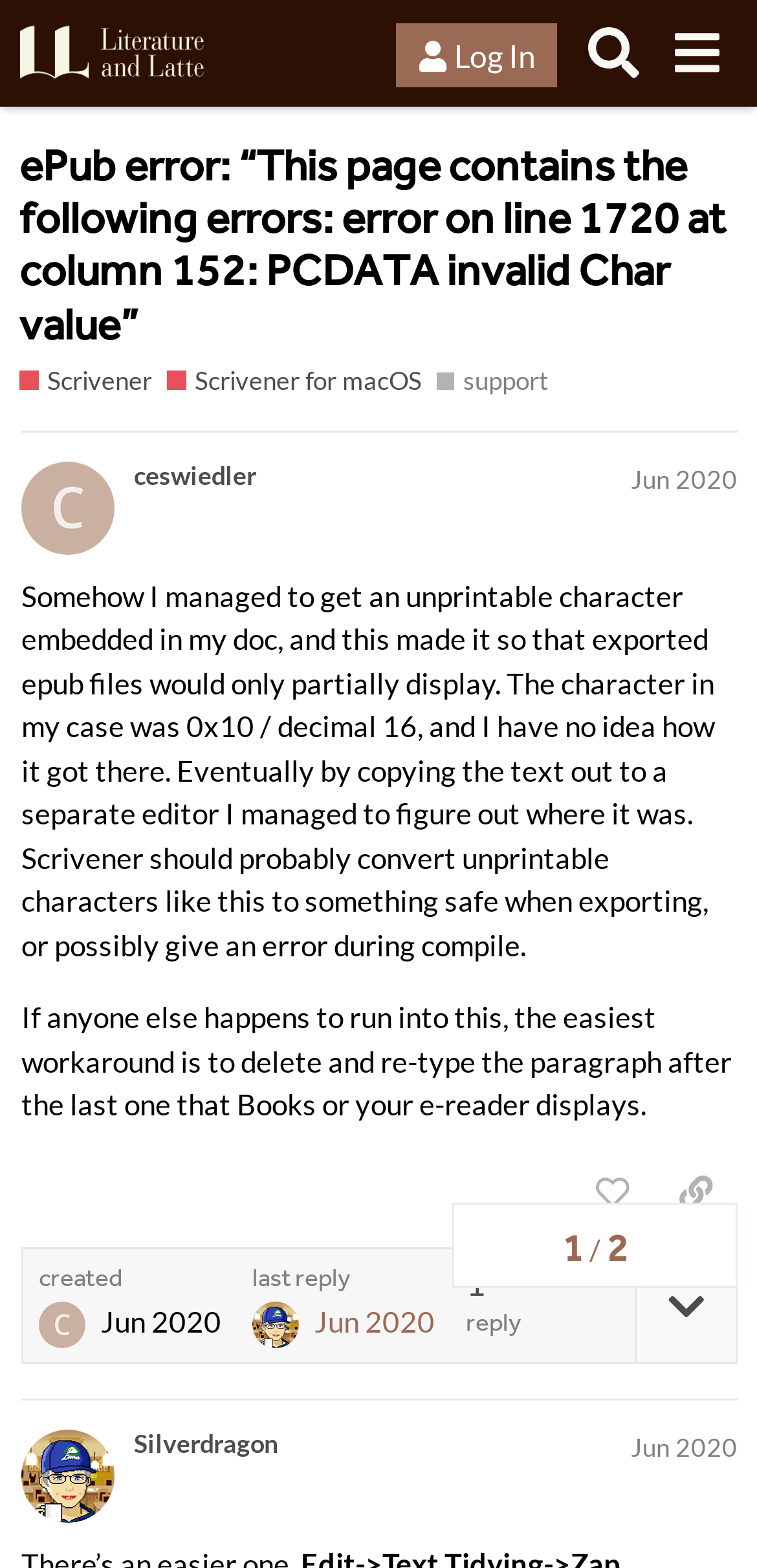Can you pinpoint the bounding box coordinates for the clickable element required for this instruction: "Like the post"? The coordinates should be four float numbers between 0 and 1, i.e., [left, top, right, bottom].

[0.753, 0.737, 0.864, 0.783]